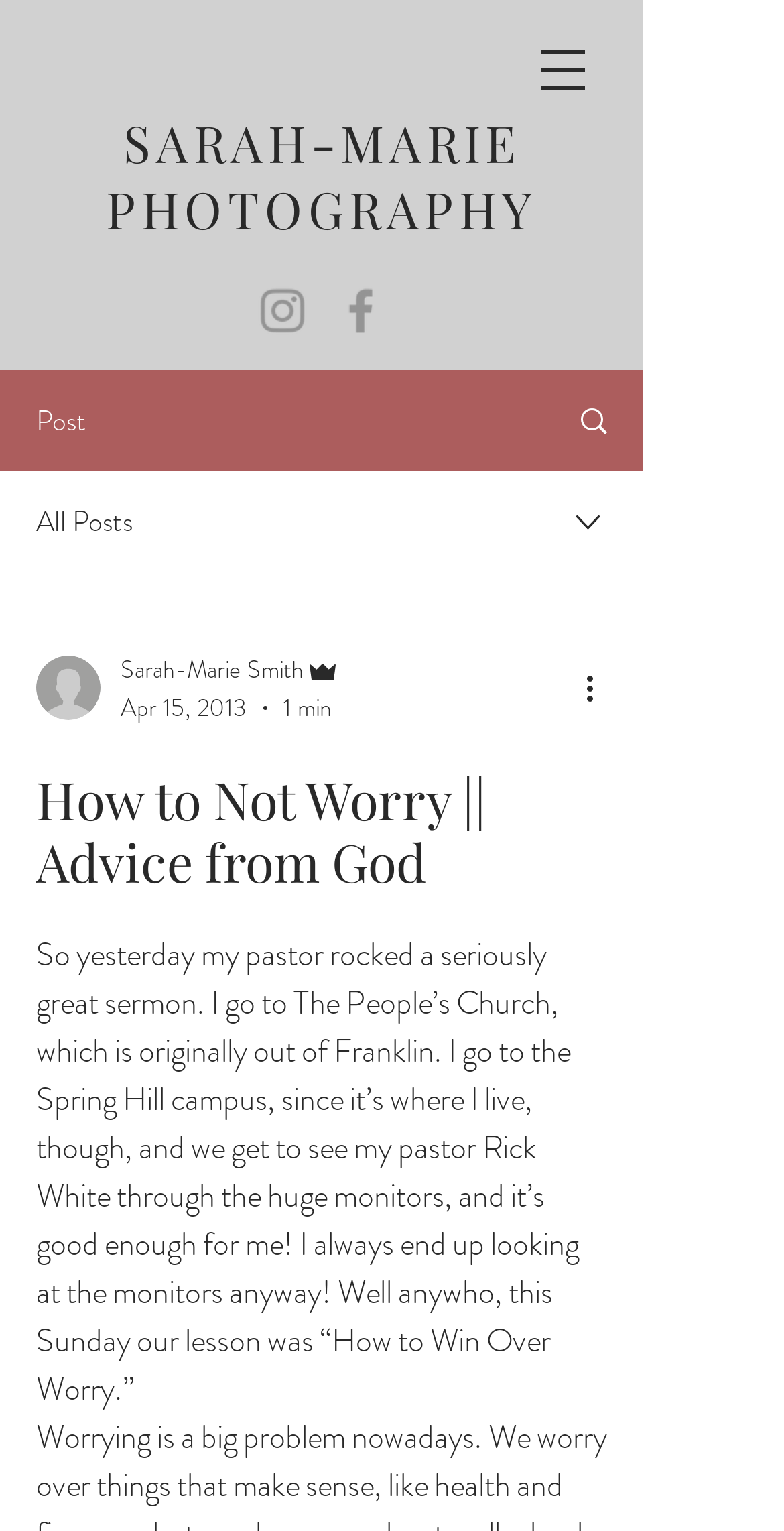Predict the bounding box coordinates of the area that should be clicked to accomplish the following instruction: "Visit Sarah-Marie Photography homepage". The bounding box coordinates should consist of four float numbers between 0 and 1, i.e., [left, top, right, bottom].

[0.135, 0.071, 0.685, 0.158]